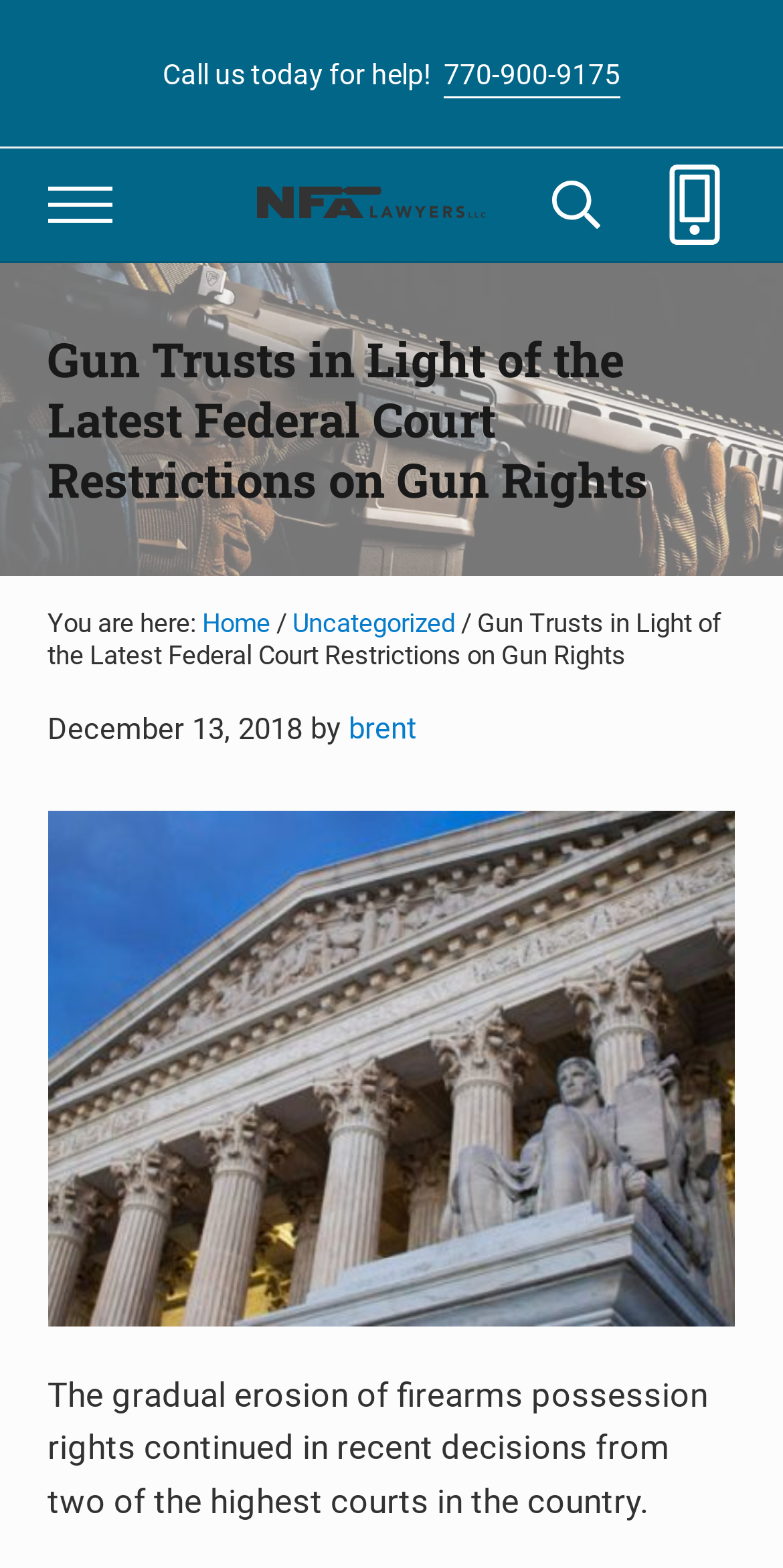Describe all the key features and sections of the webpage thoroughly.

This webpage appears to be a blog post or article discussing gun trusts and recent federal court restrictions on gun rights. At the top of the page, there are three "skip to" links, allowing users to navigate to the main content, header right navigation, or site footer. Below these links, there is a call-to-action section with a phone number and a brief message encouraging visitors to call for help.

To the right of the call-to-action section, there is a menu button and a logo for a gun trust attorney, accompanied by a brief description of the attorney's services. Above this section, there is a horizontal separator line.

The main content of the page begins with a large header that spans the width of the page, featuring the title of the article. Below the header, there is a breadcrumb navigation section showing the user's current location on the site, with links to the home page and the "Uncategorized" category.

The main article content begins with a brief introduction, followed by a figure featuring an image related to federal courts. The article text continues below the image, discussing the gradual erosion of firearms possession rights in recent court decisions.

Throughout the page, there are several images, including the gun trust attorney logo, a search icon, and a federal court image. The overall layout of the page is organized, with clear headings and concise text.